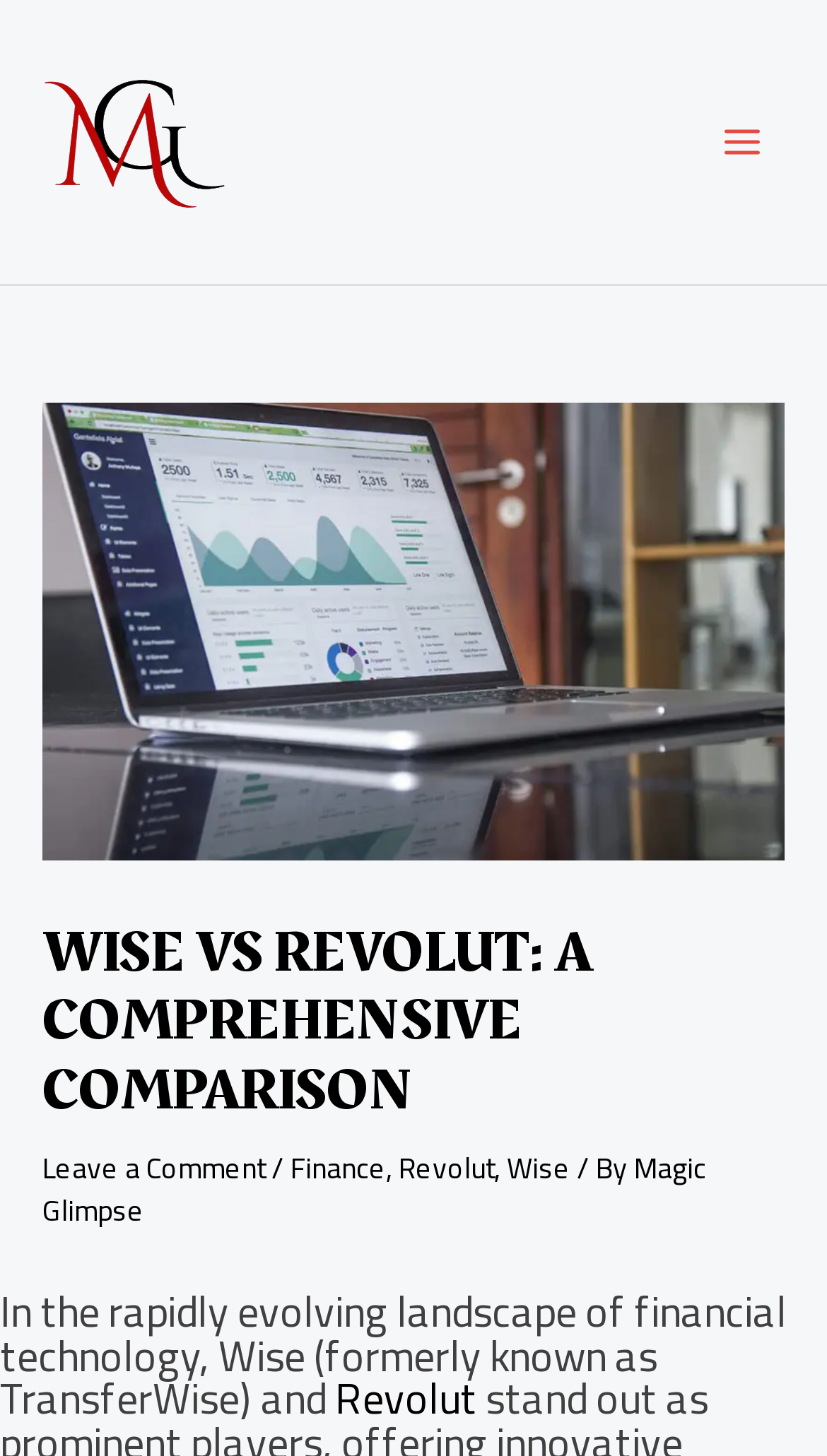Respond to the question below with a single word or phrase:
What is the name of the website?

Magic Glimpse